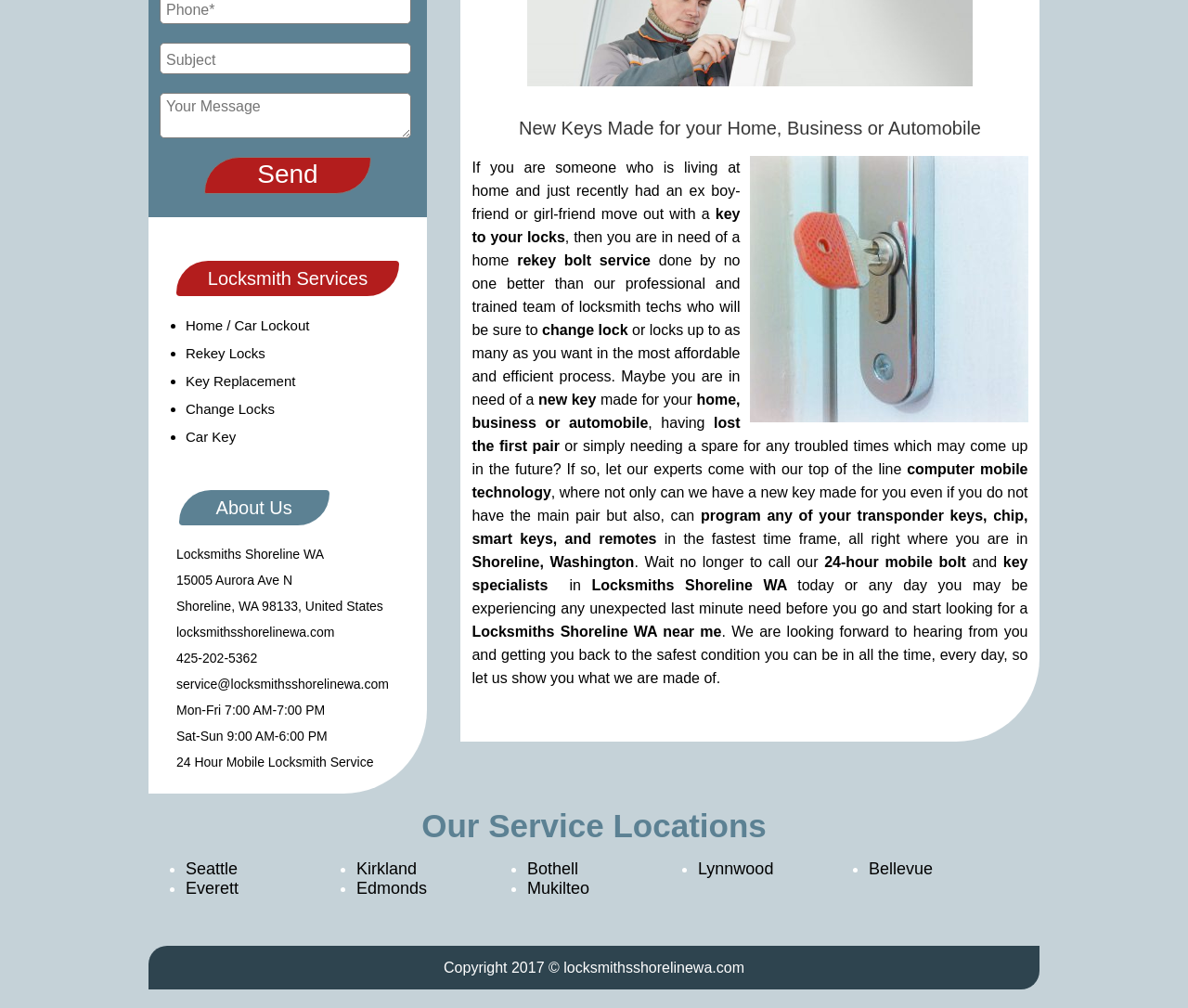What is the phone number of Locksmiths Shoreline WA?
Look at the image and respond with a one-word or short-phrase answer.

425-202-5362